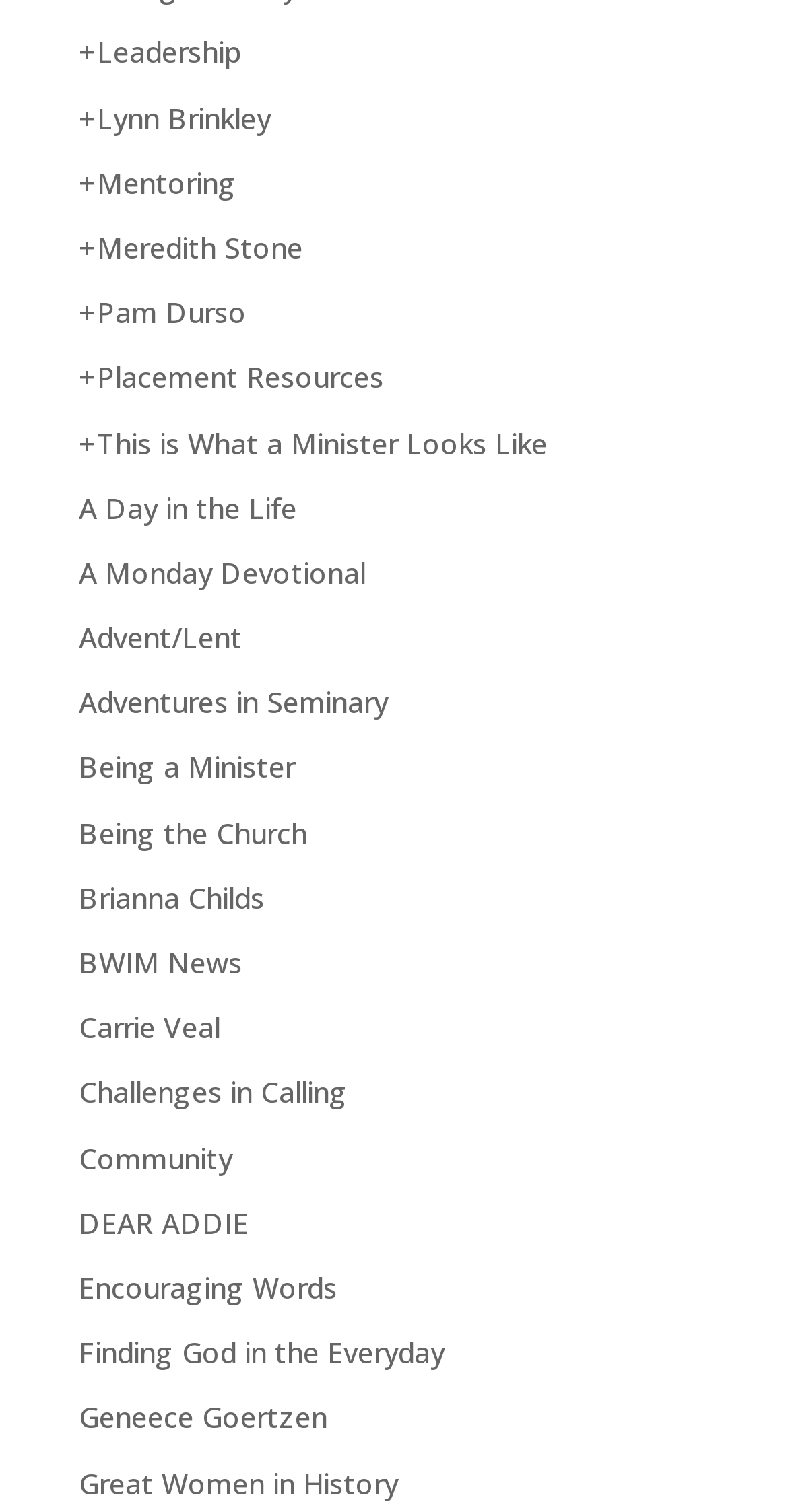Determine the bounding box coordinates of the clickable area required to perform the following instruction: "Check out Placement Resources". The coordinates should be represented as four float numbers between 0 and 1: [left, top, right, bottom].

[0.1, 0.237, 0.487, 0.262]